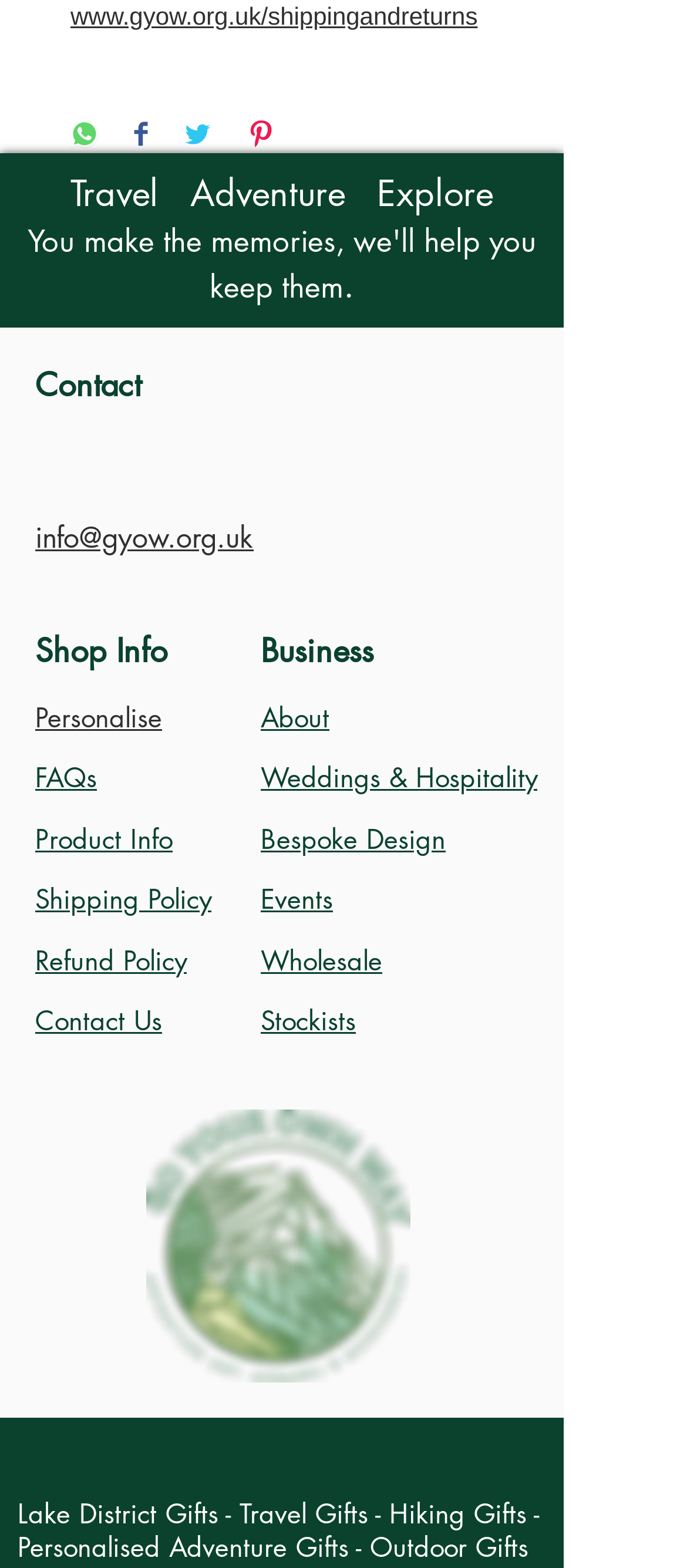Please give a concise answer to this question using a single word or phrase: 
What is the main theme of this website?

Travel and Adventure